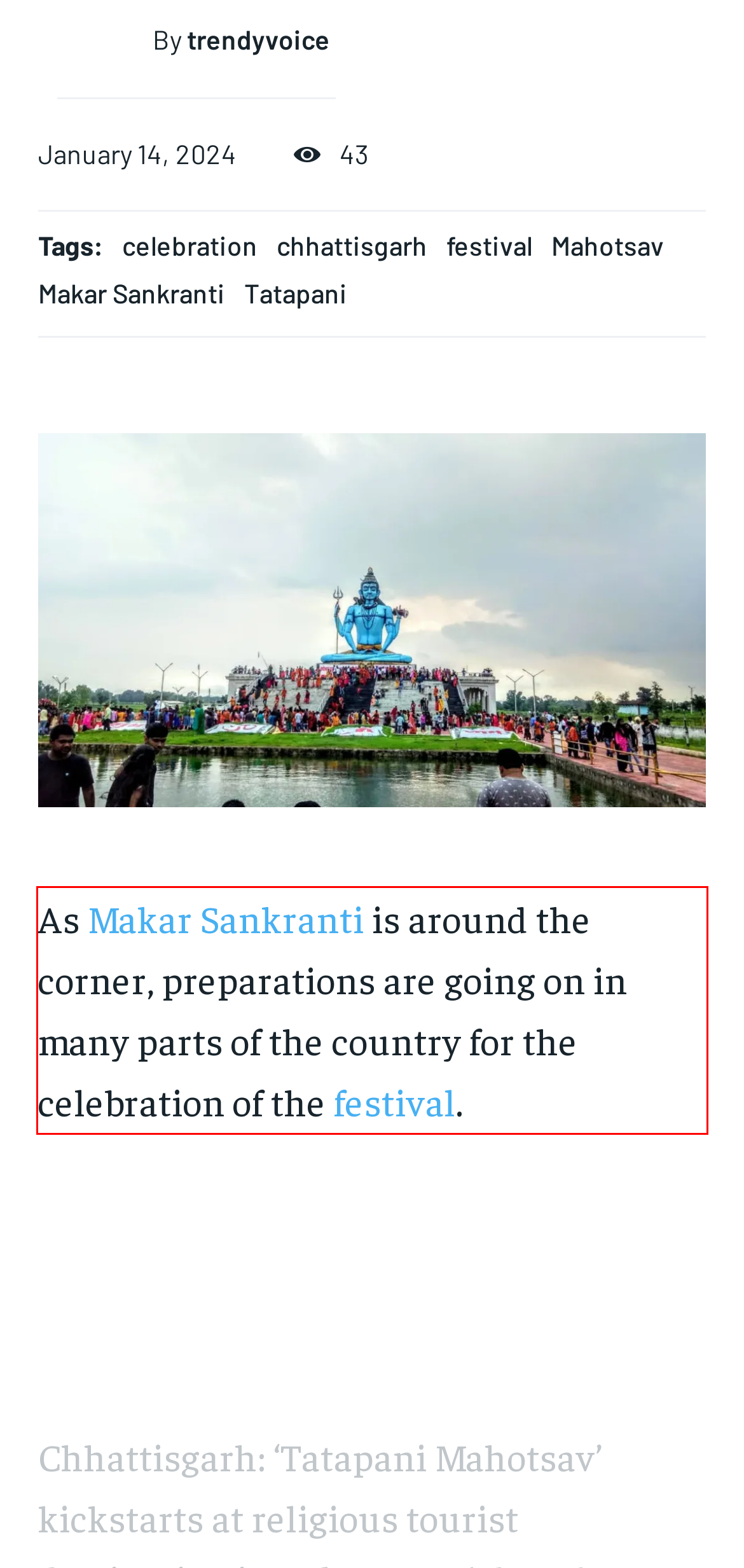Using the provided webpage screenshot, recognize the text content in the area marked by the red bounding box.

As Makar Sankranti is around the corner, preparations are going on in many parts of the country for the celebration of the festival.